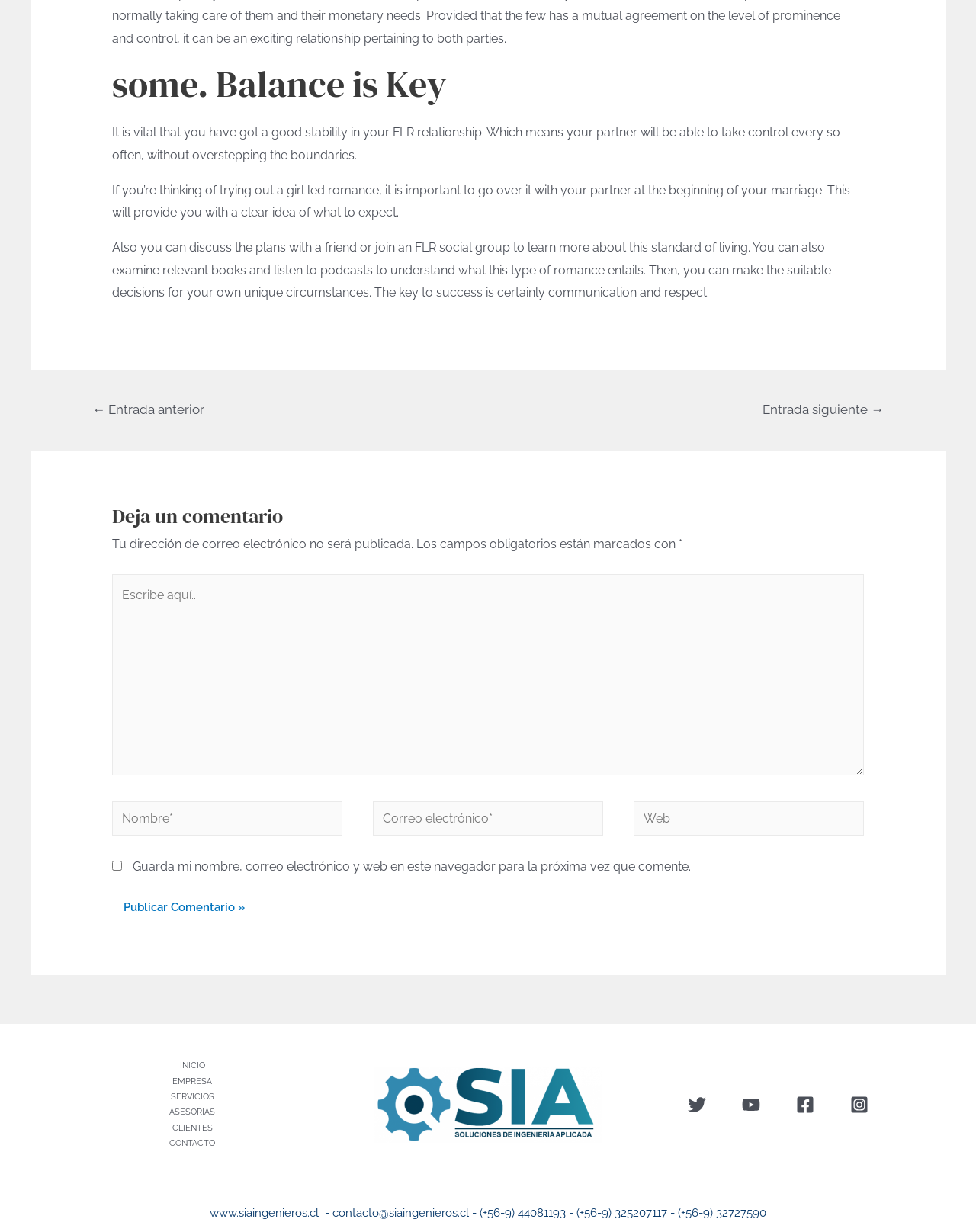What is the importance of balance in a FLR relationship?
Offer a detailed and exhaustive answer to the question.

The webpage emphasizes the importance of balance in a Female Led Relationship (FLR) by stating that it is vital to have a good stability in the relationship, allowing the partner to take control occasionally without overstepping boundaries.